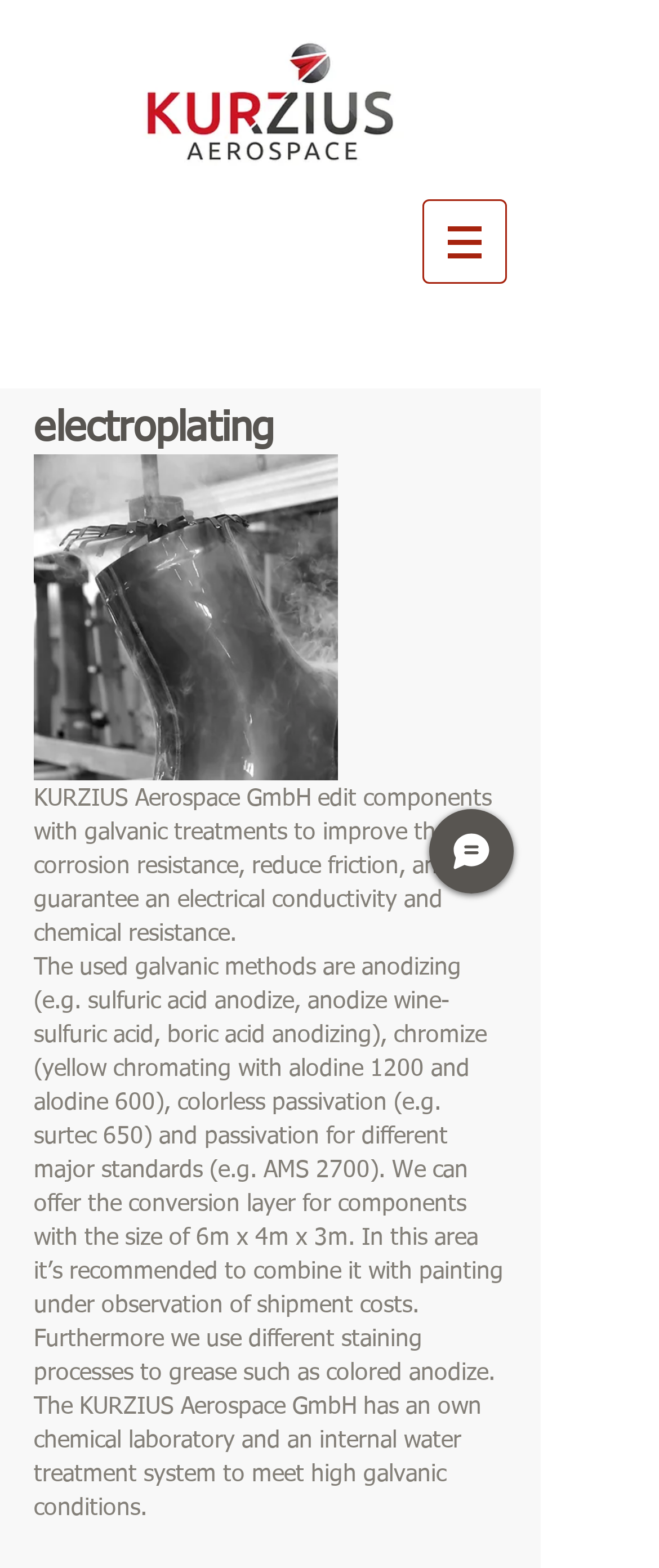Please provide a comprehensive answer to the question based on the screenshot: What is the name of the process used to grease components?

I found the name of the process by reading the static text that describes the different staining processes used by the company, which includes colored anodize to grease components.